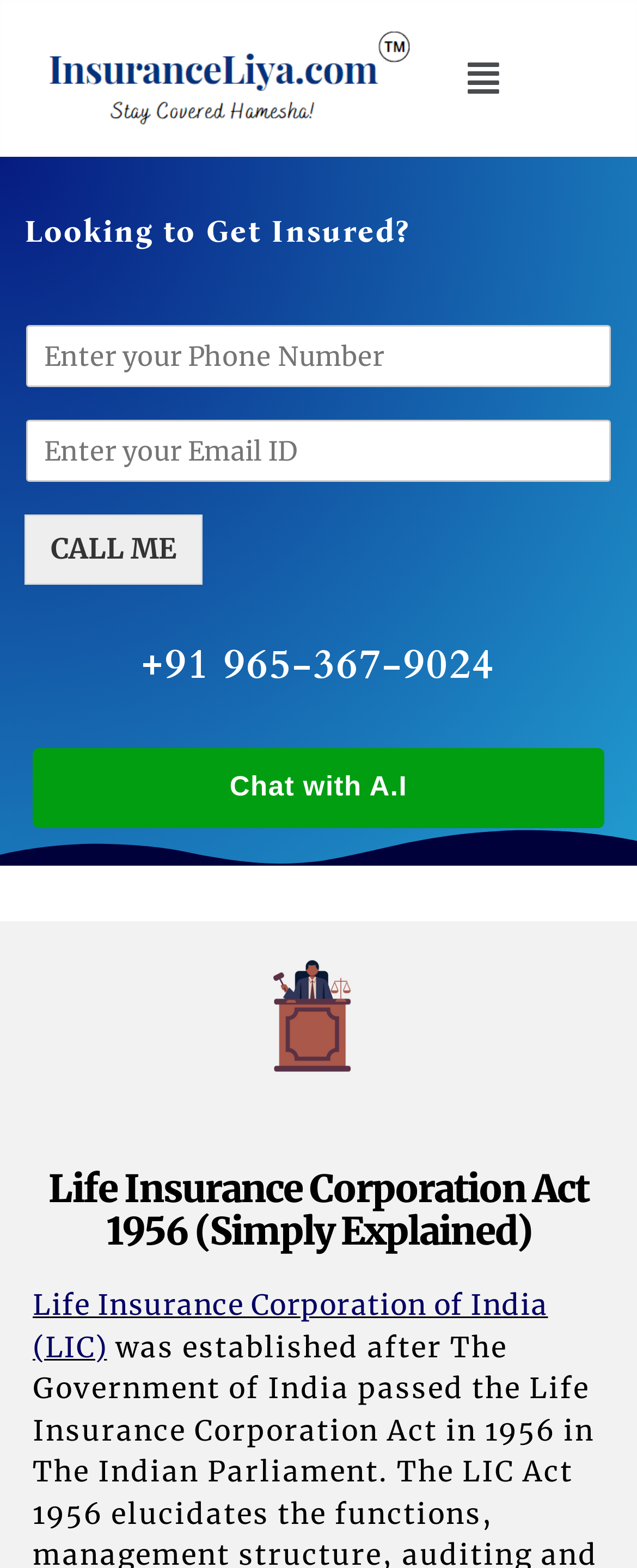Detail the webpage's structure and highlights in your description.

The webpage is about the Life Insurance Corporation Act 1956, with a focus on explaining its key aspects. At the top left corner, there is a link to the "IL new logo" accompanied by an image of the same logo. Below this, there is a large image that spans the entire width of the page.

The main content of the page is divided into two sections. On the left side, there is a section with a heading "Looking to Get Insured?" followed by a form with input fields for phone number and email ID, and a "CALL ME" button. Below this, there is a phone number "+91 965-367-9024" displayed prominently.

On the right side, there is a section with a heading "Life Insurance Corporation Act 1956 (Simply Explained)" which is also the title of the webpage. Below this, there is a link to "Life Insurance Corporation of India (LIC)". At the bottom of the page, there is a link to "Chat with A.I".

There are a total of 3 links on the page, including the one to the "IL new logo" at the top. The page also has a few images, including the large one at the top and the "IL new logo" image.